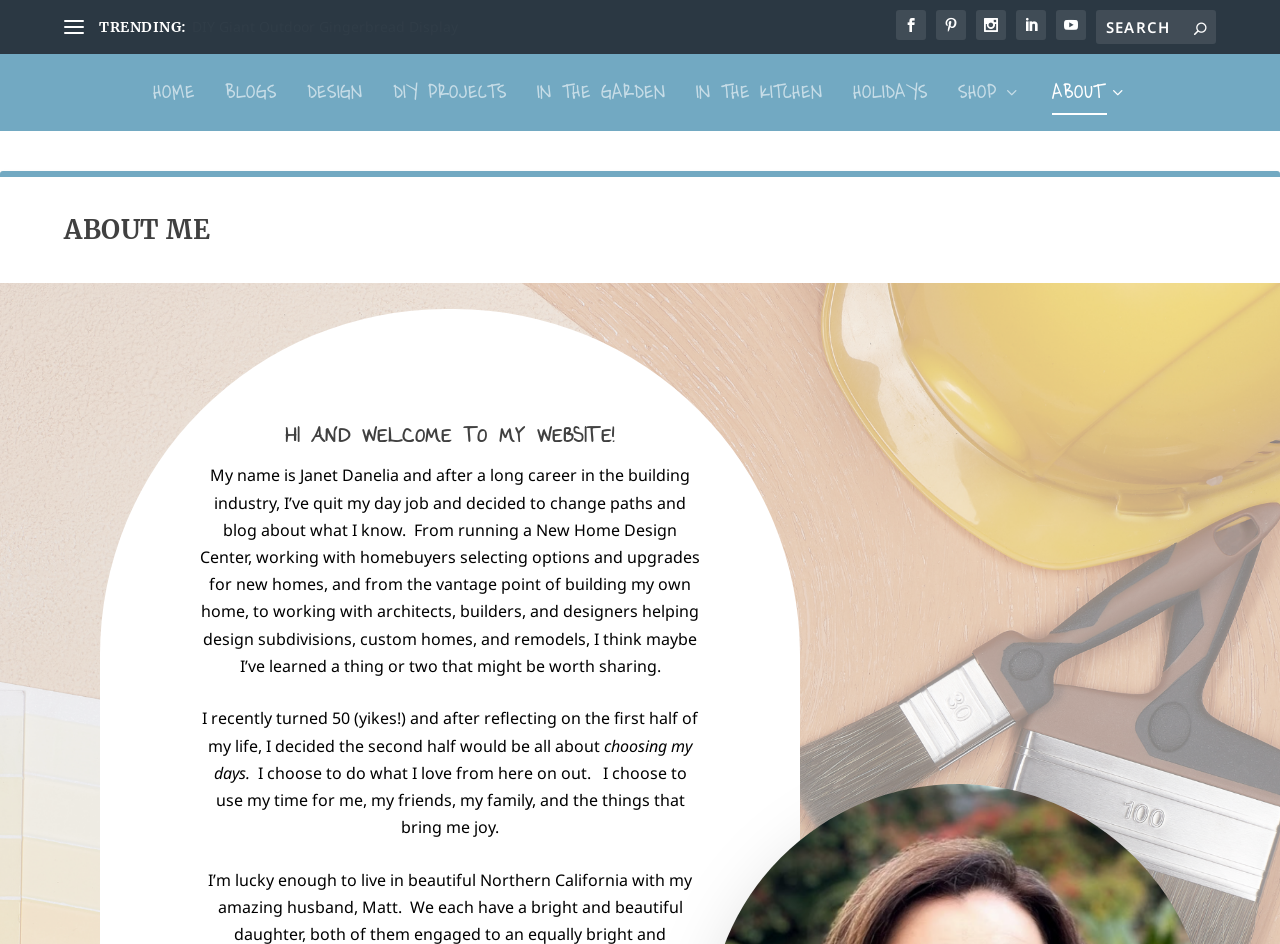Give a one-word or short phrase answer to the question: 
What is the name of the website owner?

Janet Danelia